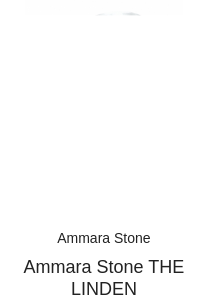What is the purpose of the image?
Please provide a single word or phrase as your answer based on the screenshot.

To attract customers